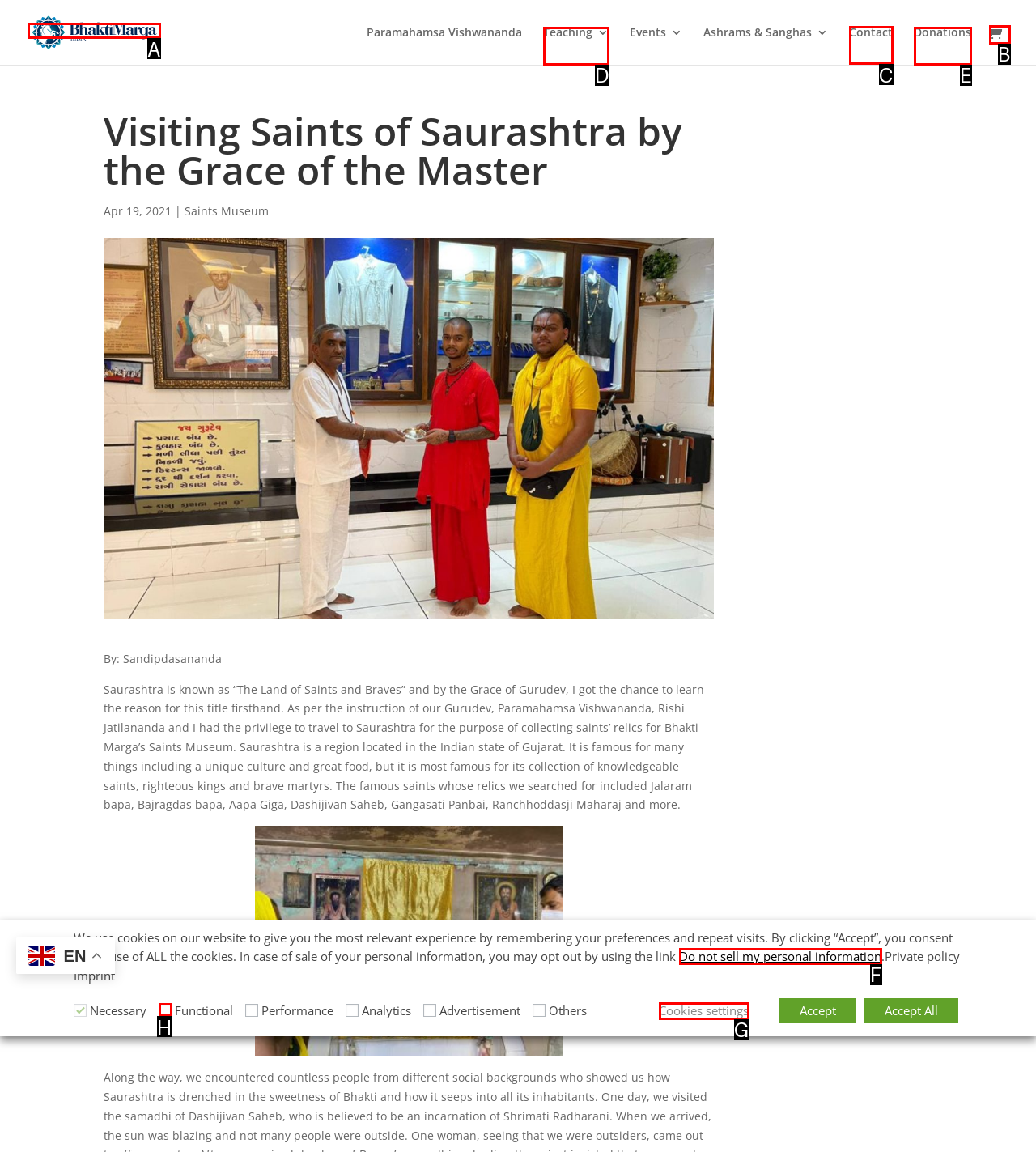Tell me which one HTML element I should click to complete the following task: Contact Bhakti Marga Answer with the option's letter from the given choices directly.

C